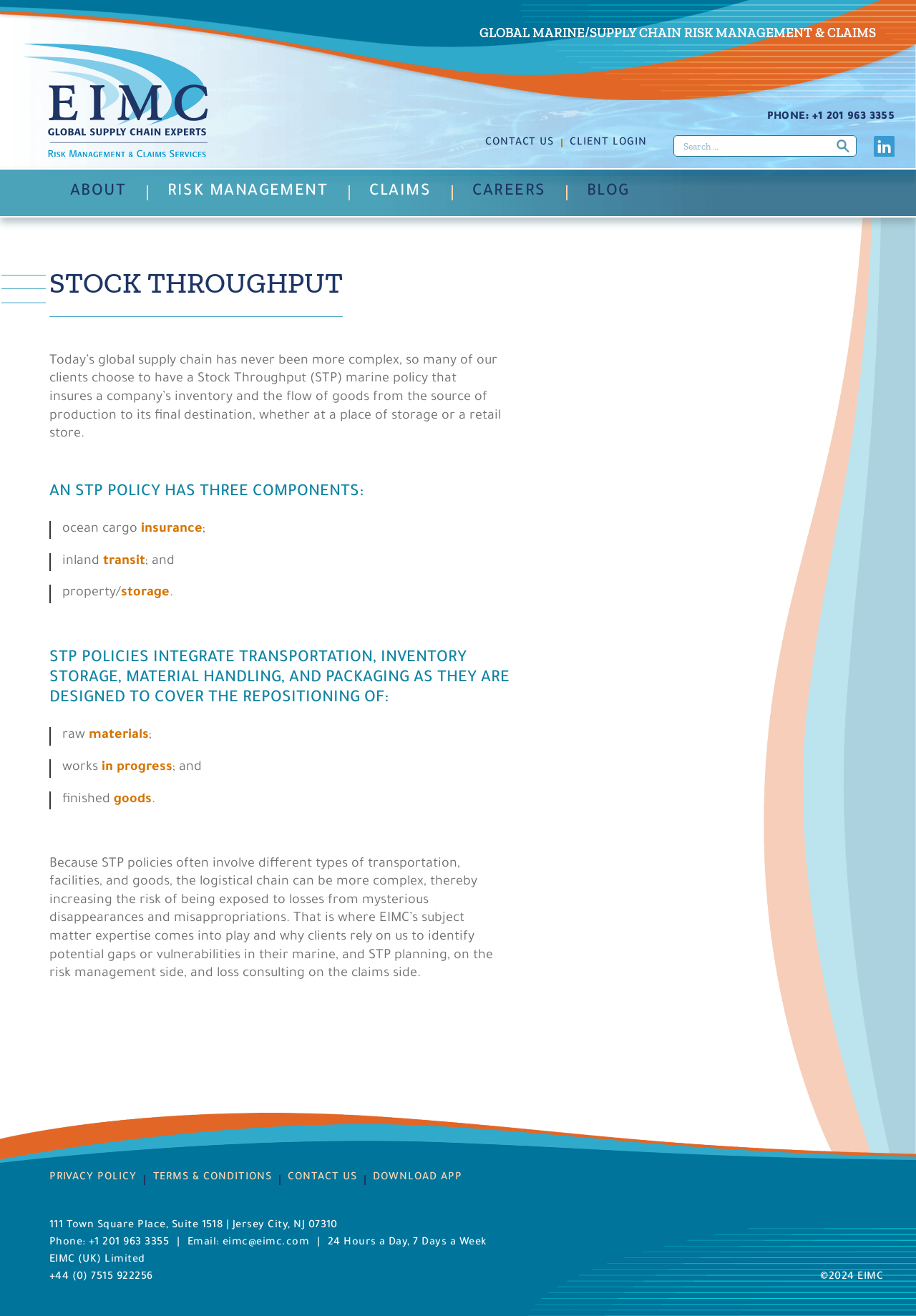What is the address of EIMC's office?
Answer the question with a detailed explanation, including all necessary information.

I found the address by looking at the bottom-left corner of the webpage, where it says '111 Town Square Place, Suite 1518 | Jersey City, NJ 07310'. This is a contact information section, and the address is provided for users to reach out to EIMC.